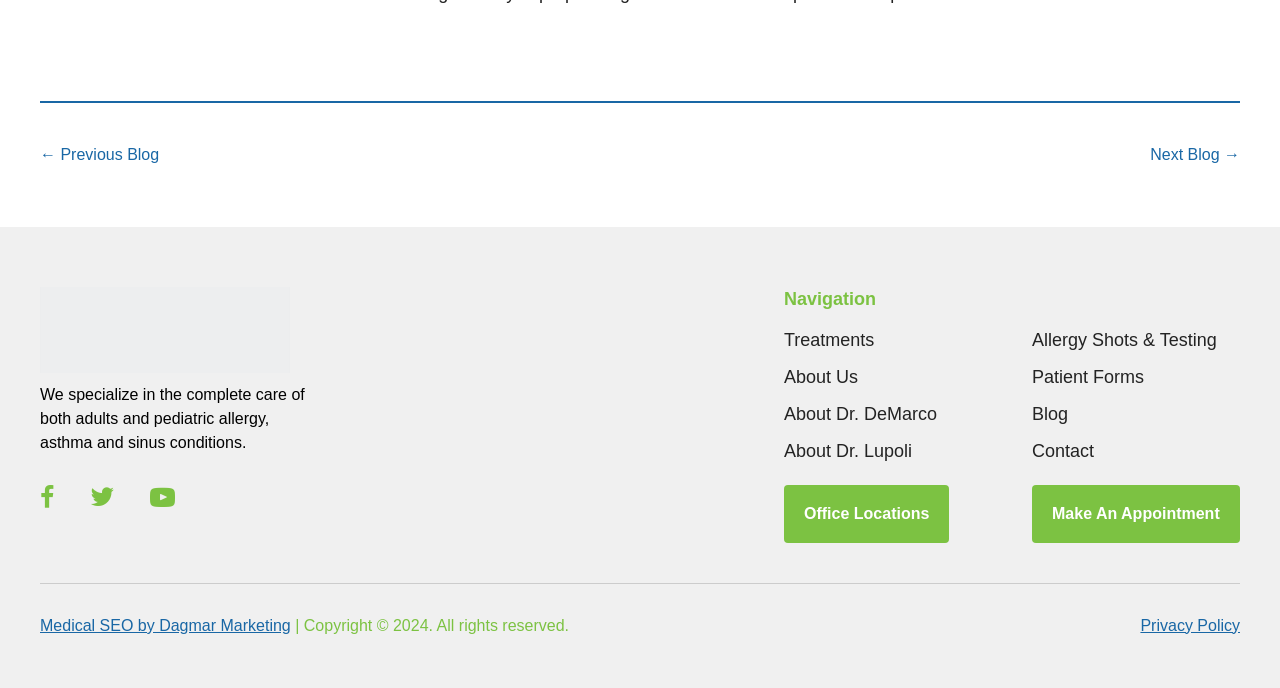Please find the bounding box for the UI element described by: "Treatments".

[0.612, 0.479, 0.683, 0.508]